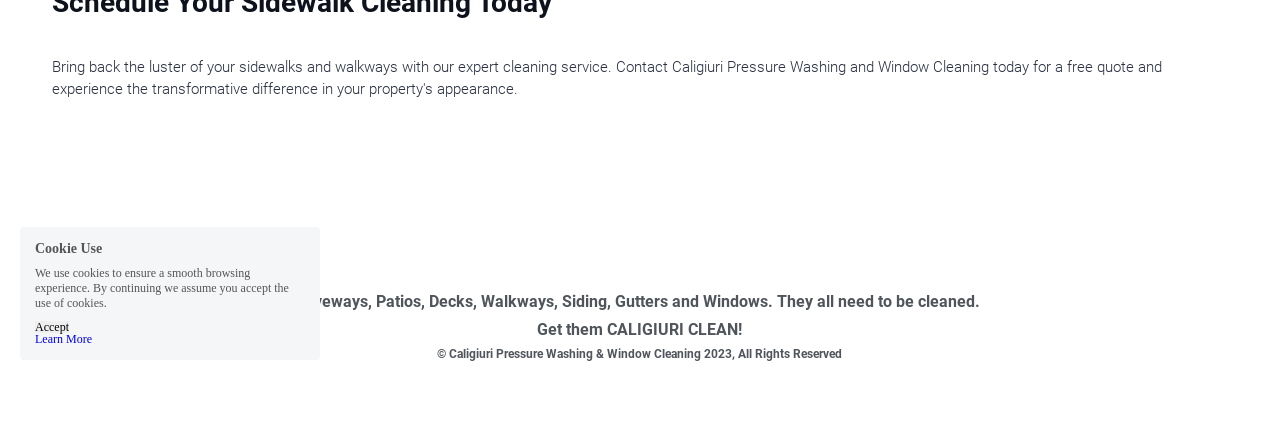Please give a short response to the question using one word or a phrase:
What year is the copyright for?

2023